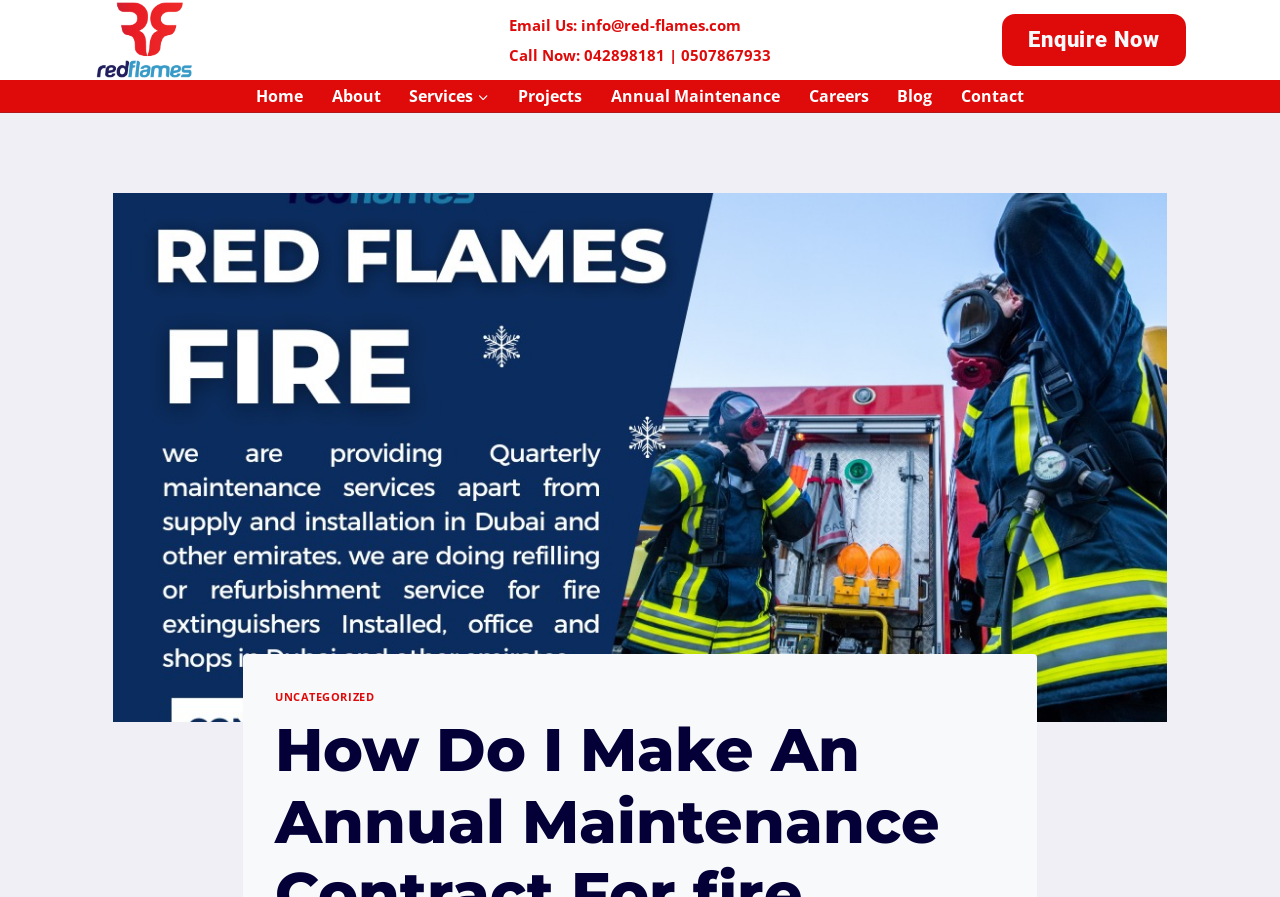Present a detailed account of what is displayed on the webpage.

This webpage appears to be about fire safety and maintenance, specifically focusing on annual maintenance contracts for fire extinguishers. At the top left, there is a link to "Fire Fighting Companies in Dubai" accompanied by a small image. Below this, there is a section with the company's contact information, including an email address and phone numbers.

To the right of the contact information, there are social media links to Facebook, Twitter, Instagram, and Pinterest, each represented by a small icon. Further to the right, there is a prominent "Enquire Now" button.

The main navigation menu is located below the contact information and social media links, spanning across the page. It consists of nine links: Home, About, Services, a dropdown menu, Projects, Annual Maintenance, Careers, Blog, and Contact.

The majority of the page is occupied by a large image related to annual maintenance contracts for fire extinguishers. At the bottom of this image, there is a link to "UNCATEGORIZED".